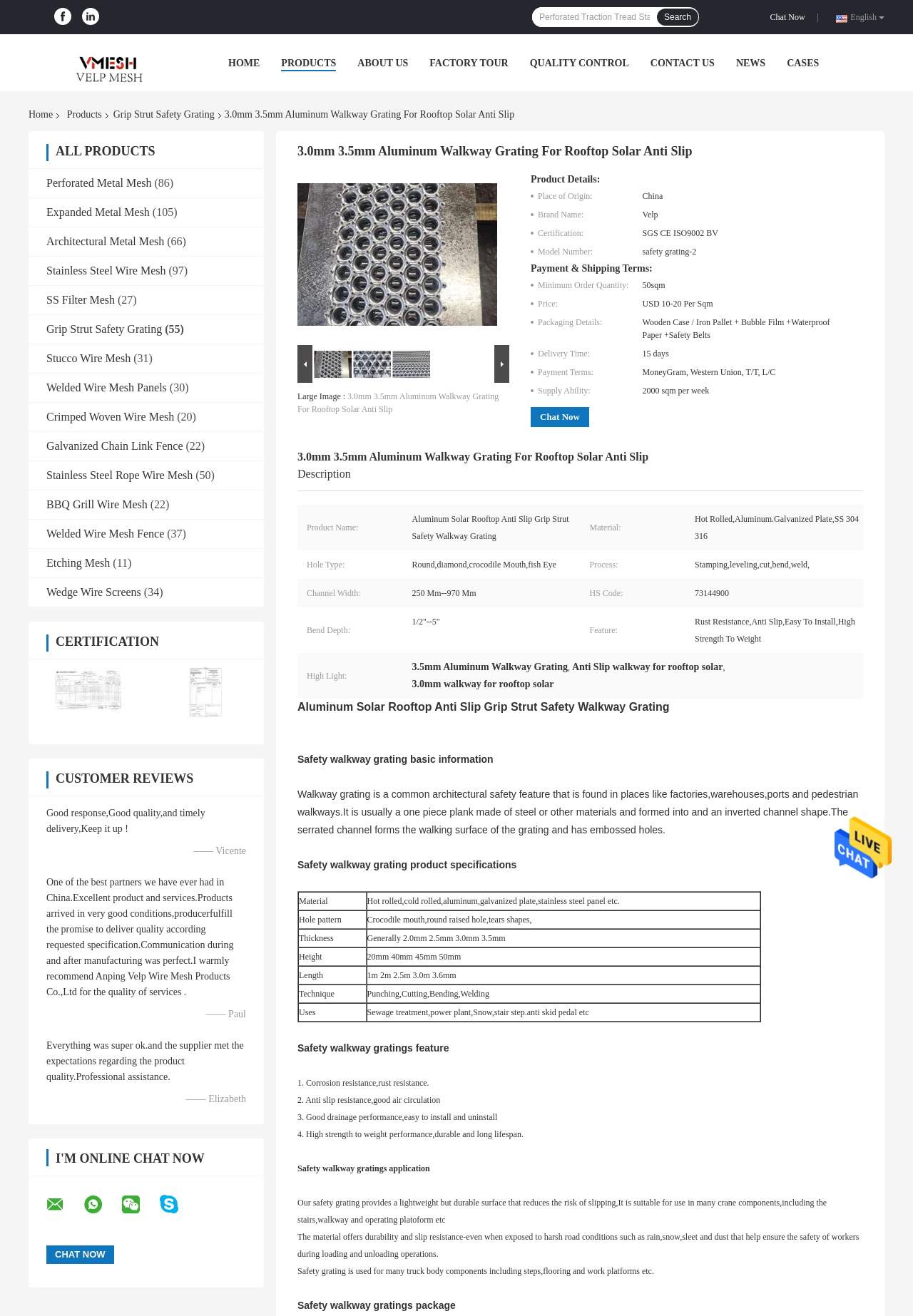What is the language of the webpage?
Using the visual information, respond with a single word or phrase.

English